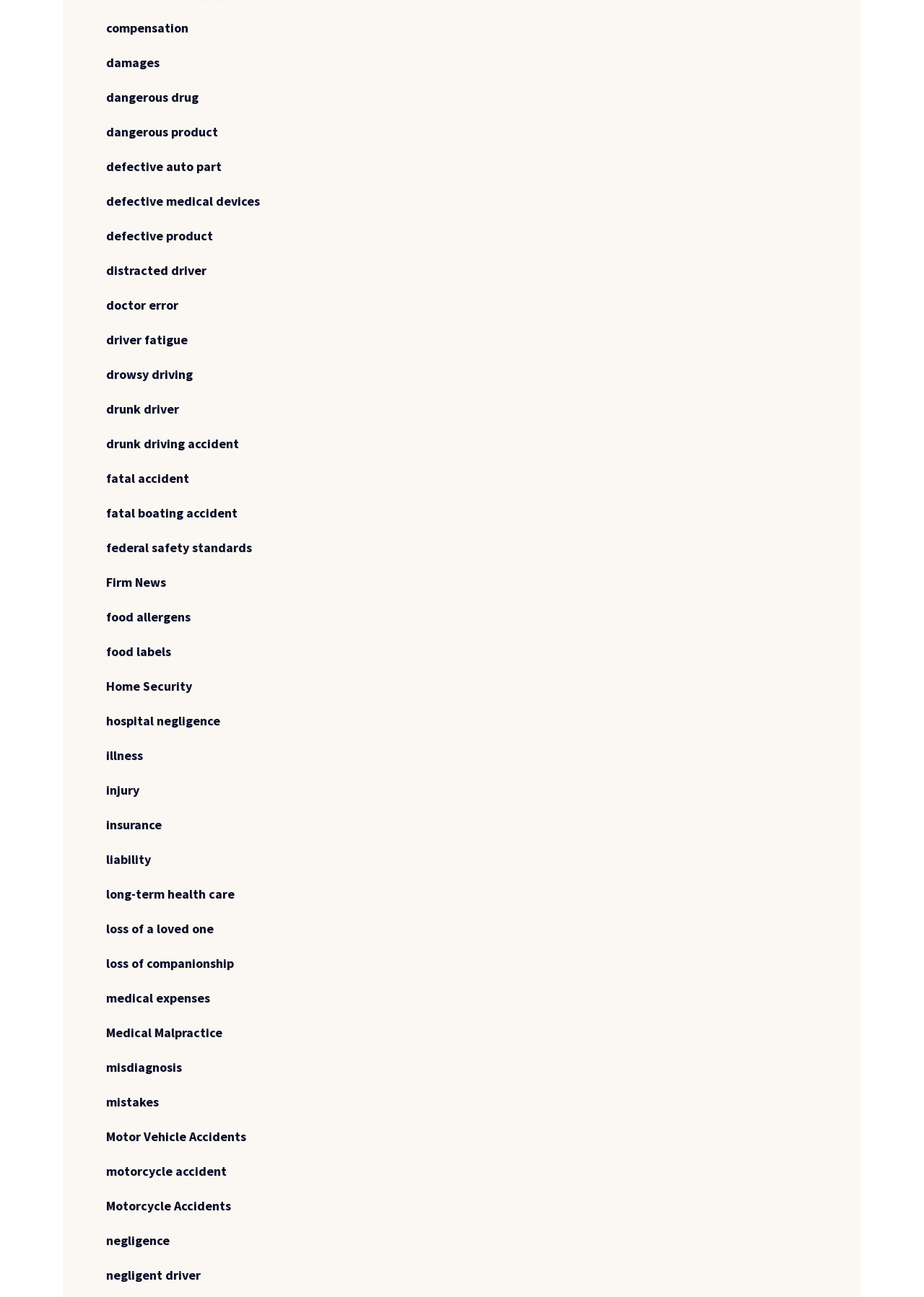Determine the bounding box of the UI component based on this description: "compensation". The bounding box coordinates should be four float values between 0 and 1, i.e., [left, top, right, bottom].

[0.115, 0.015, 0.204, 0.032]